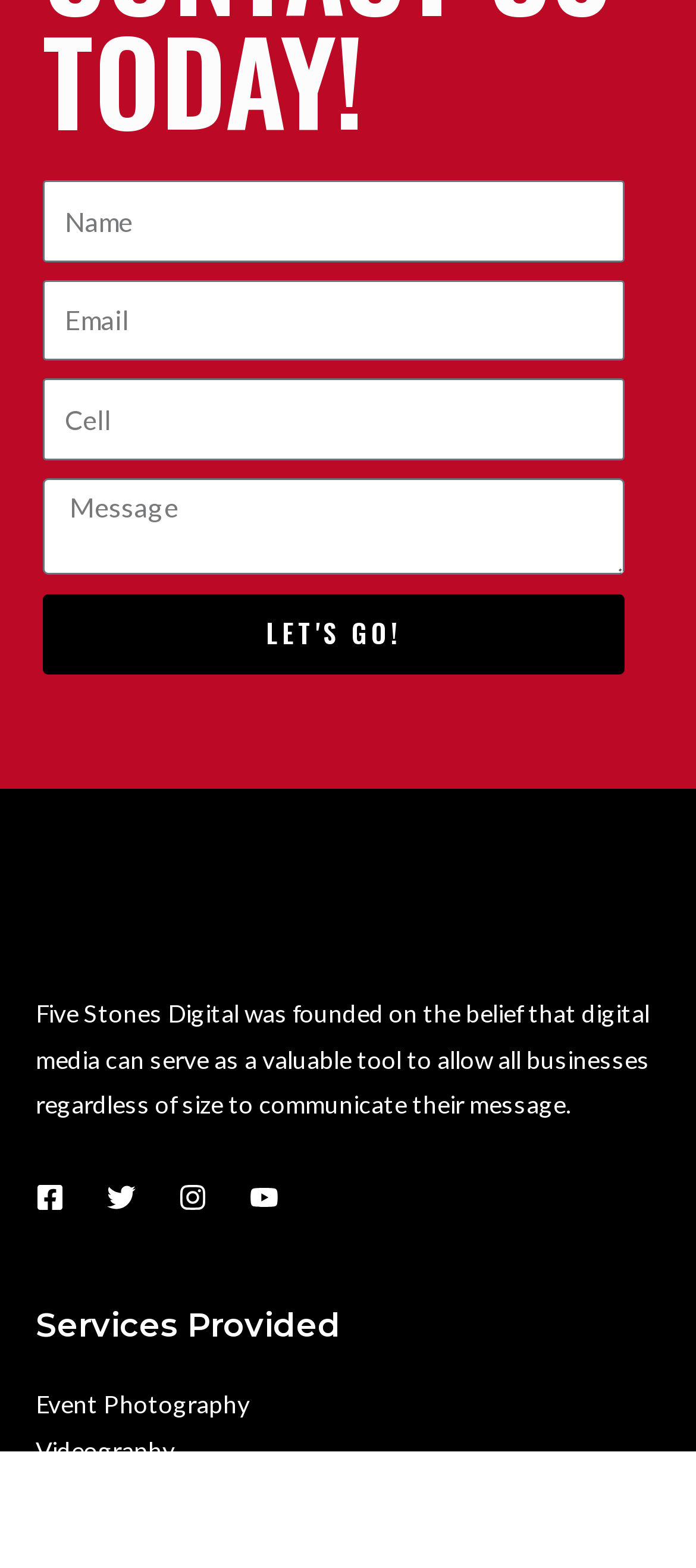What is the purpose of the 'LET'S GO!' button?
Answer with a single word or phrase, using the screenshot for reference.

To submit a form